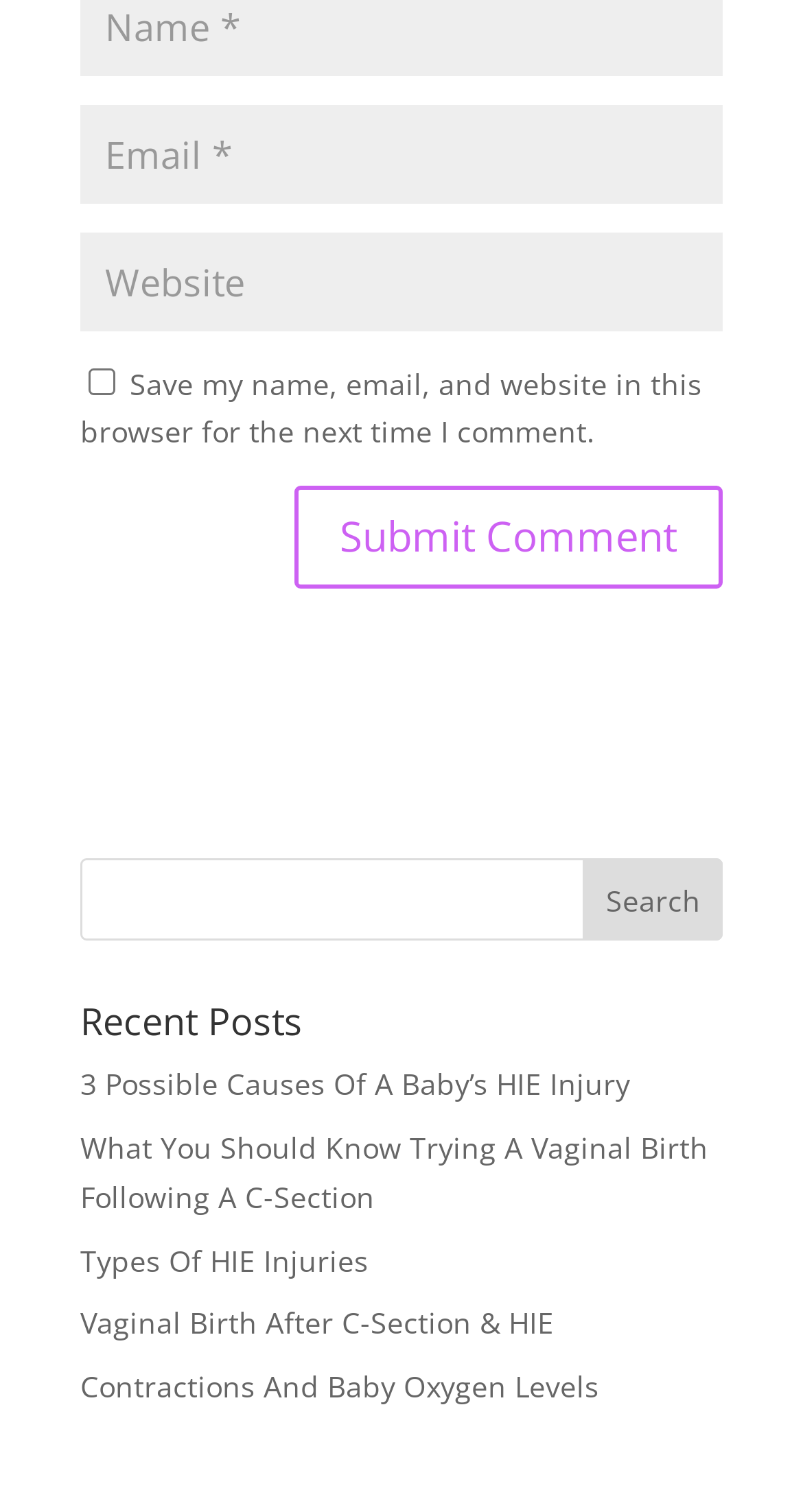Determine the bounding box of the UI component based on this description: "name="submit" value="Submit Comment"". The bounding box coordinates should be four float values between 0 and 1, i.e., [left, top, right, bottom].

[0.367, 0.322, 0.9, 0.39]